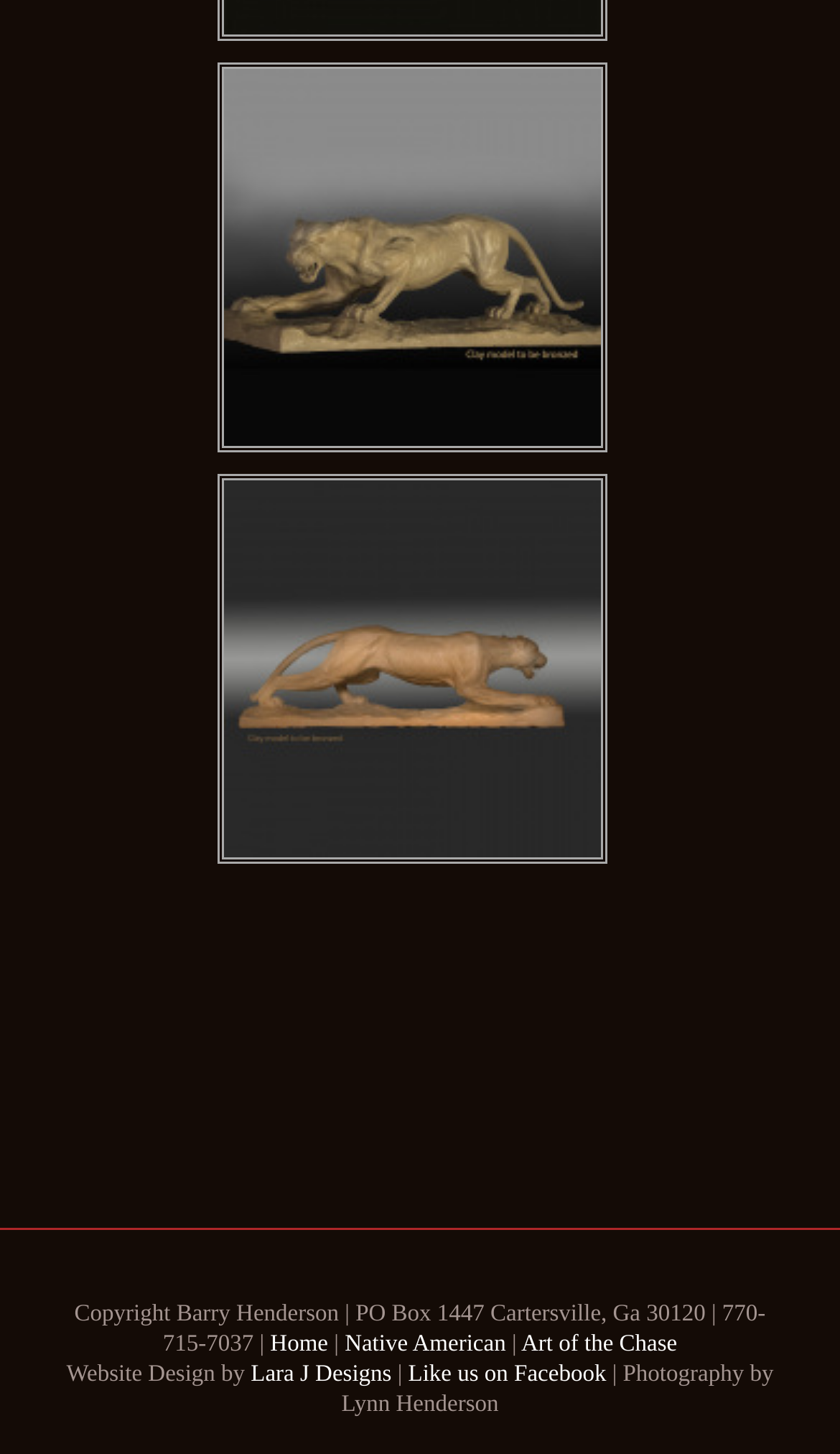From the screenshot, find the bounding box of the UI element matching this description: "Home". Supply the bounding box coordinates in the form [left, top, right, bottom], each a float between 0 and 1.

[0.322, 0.916, 0.391, 0.934]